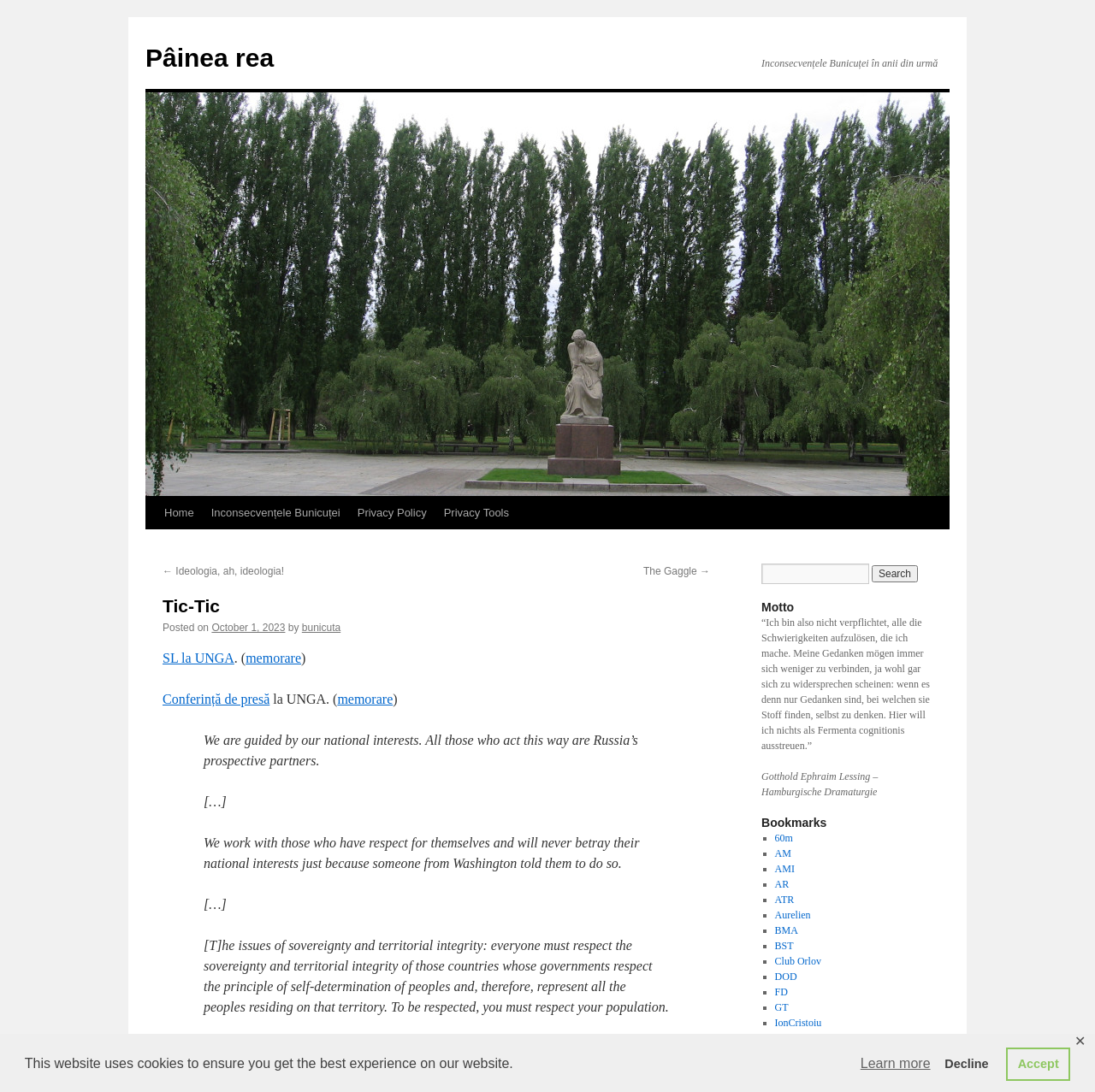Provide the bounding box coordinates of the UI element this sentence describes: "Pâinea rea".

[0.133, 0.04, 0.25, 0.066]